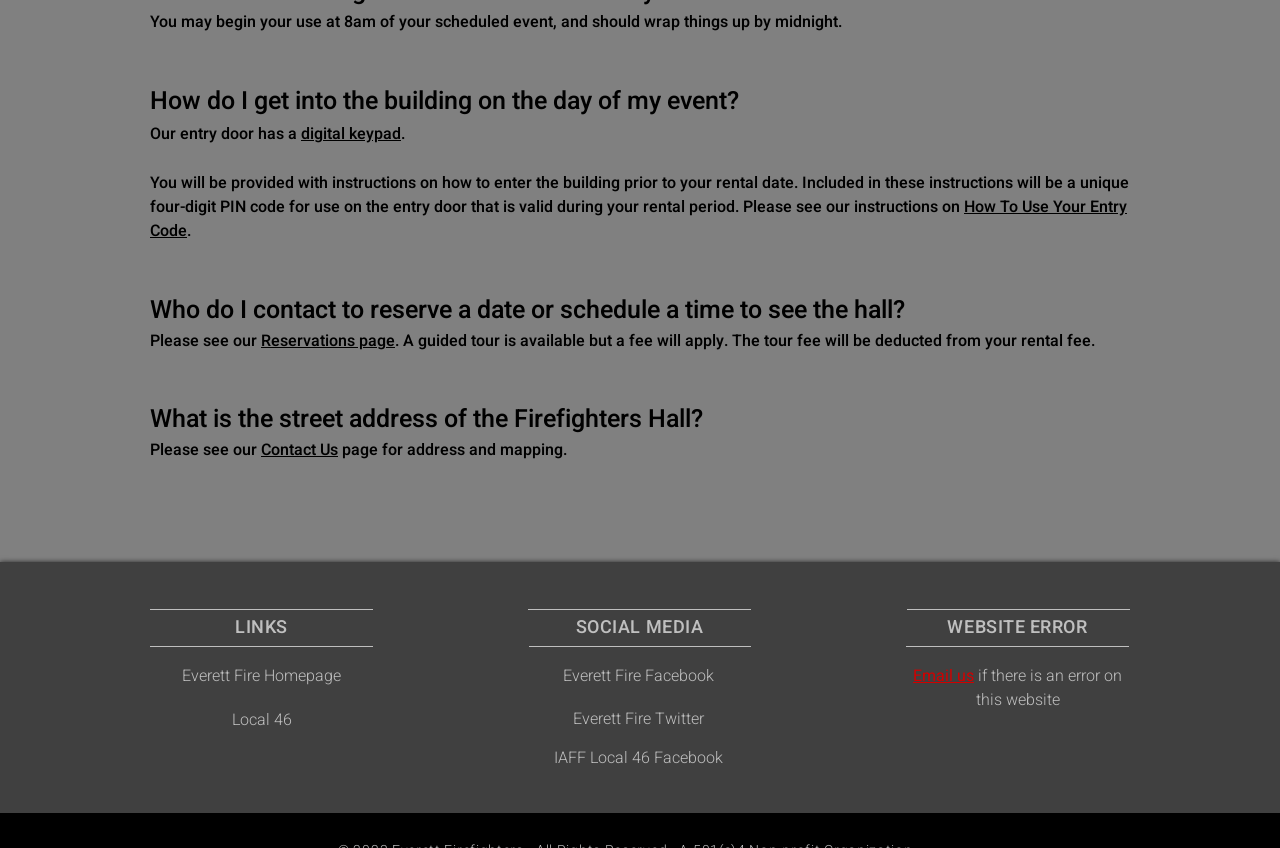What is the purpose of the unique four-digit PIN code?
Answer the question with a single word or phrase derived from the image.

to enter the building